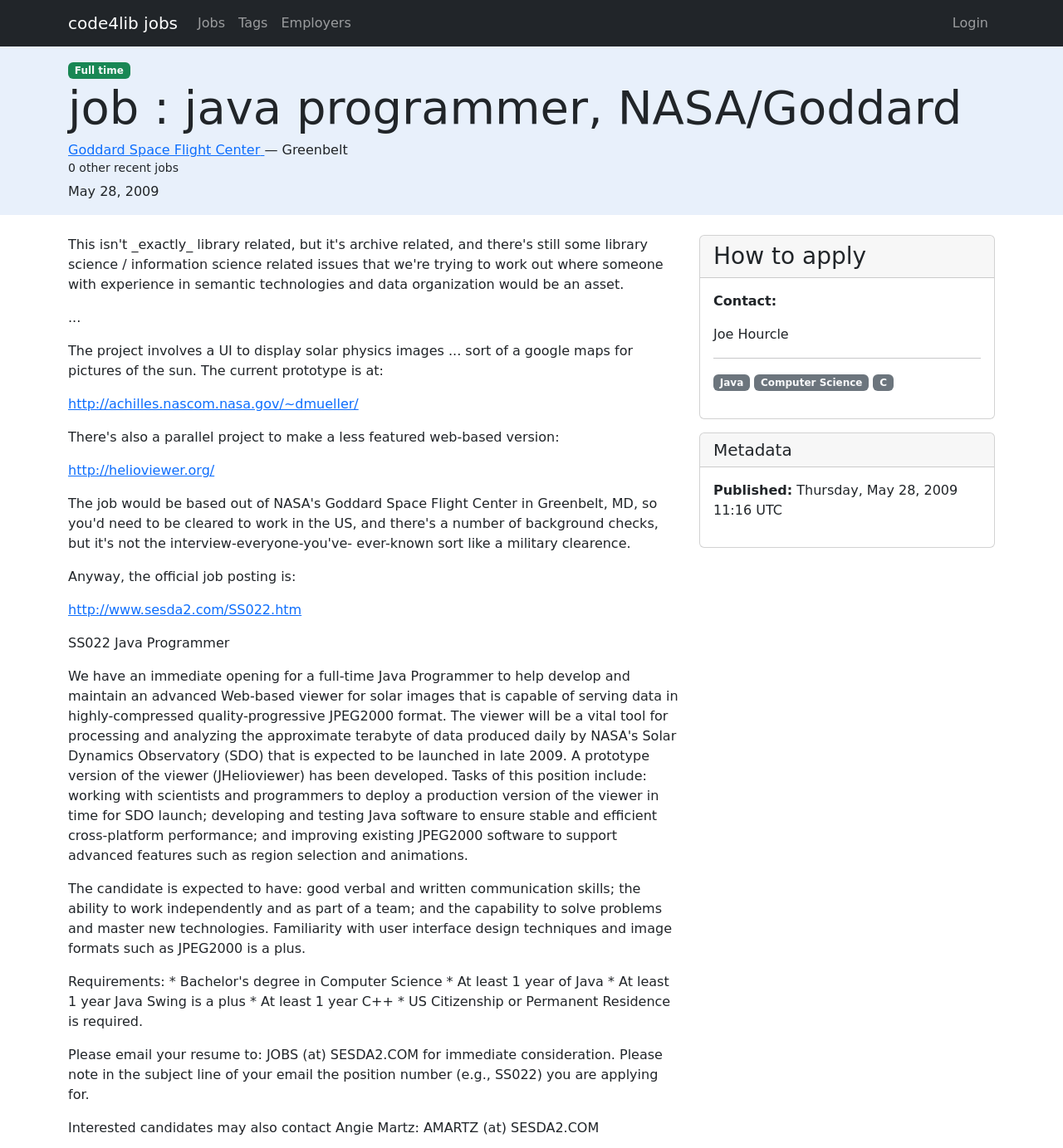Please find the bounding box coordinates for the clickable element needed to perform this instruction: "Click on the 'Java' tag".

[0.671, 0.326, 0.706, 0.341]